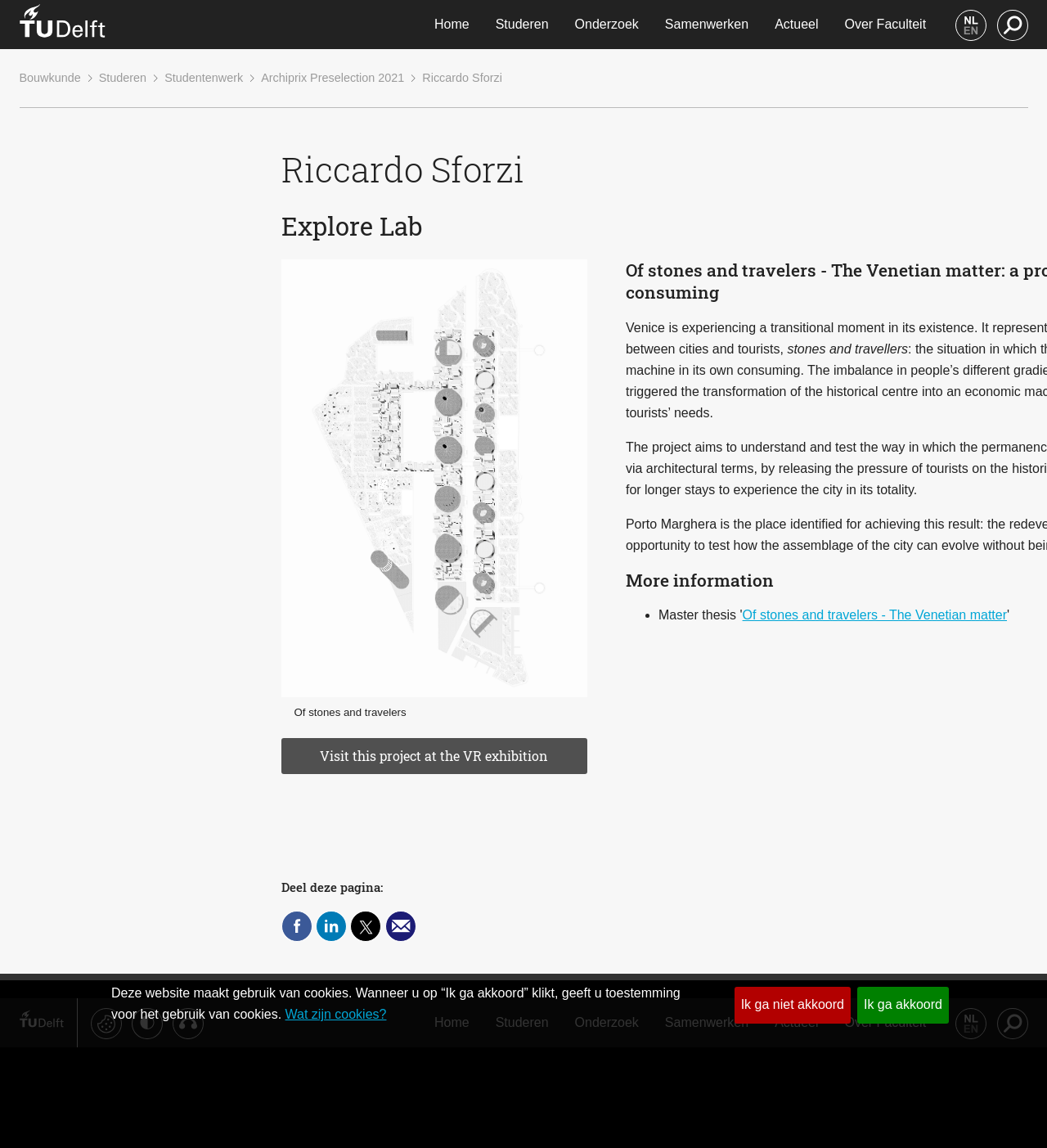Locate the bounding box coordinates of the clickable area needed to fulfill the instruction: "Read about Riccardo Sforzi".

[0.268, 0.128, 0.982, 0.167]